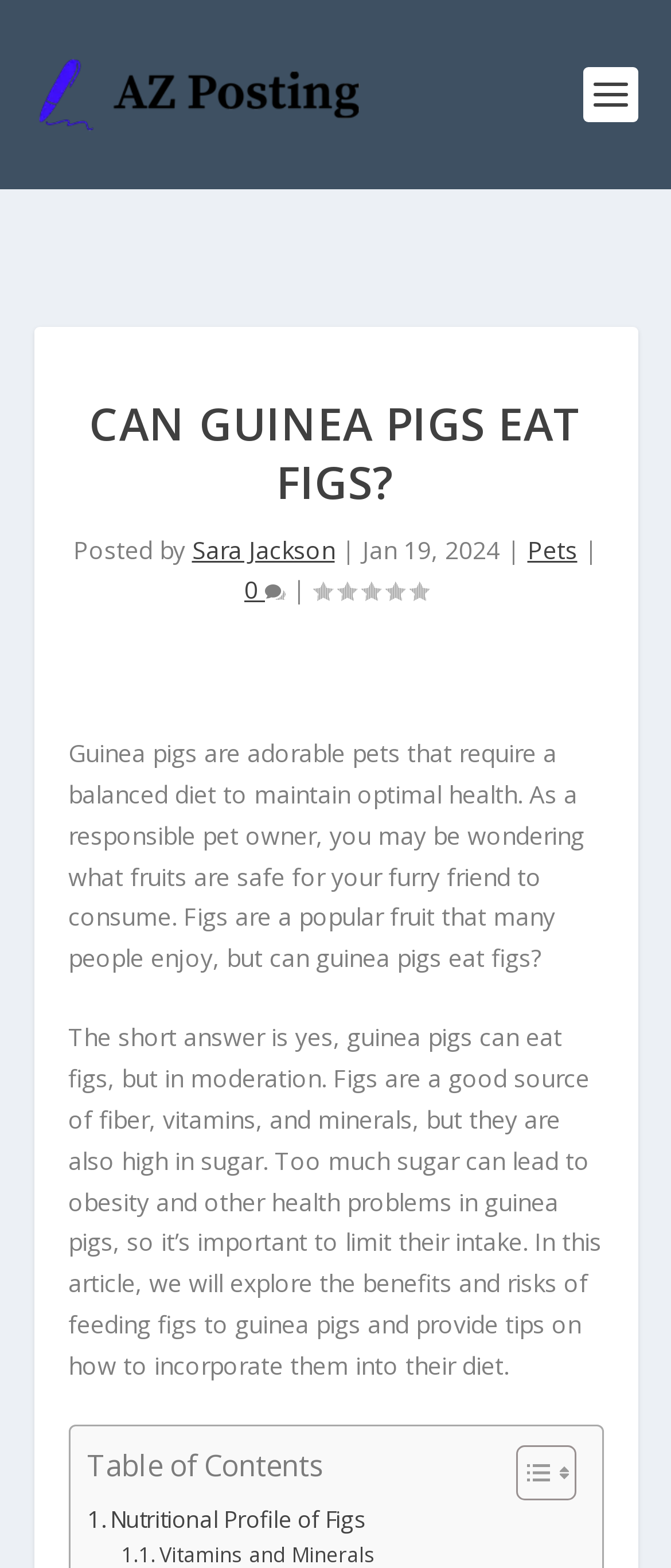What is the name of the author of this article?
Answer the question with a detailed and thorough explanation.

The author's name is mentioned in the article, specifically in the section that says 'Posted by Sara Jackson'.